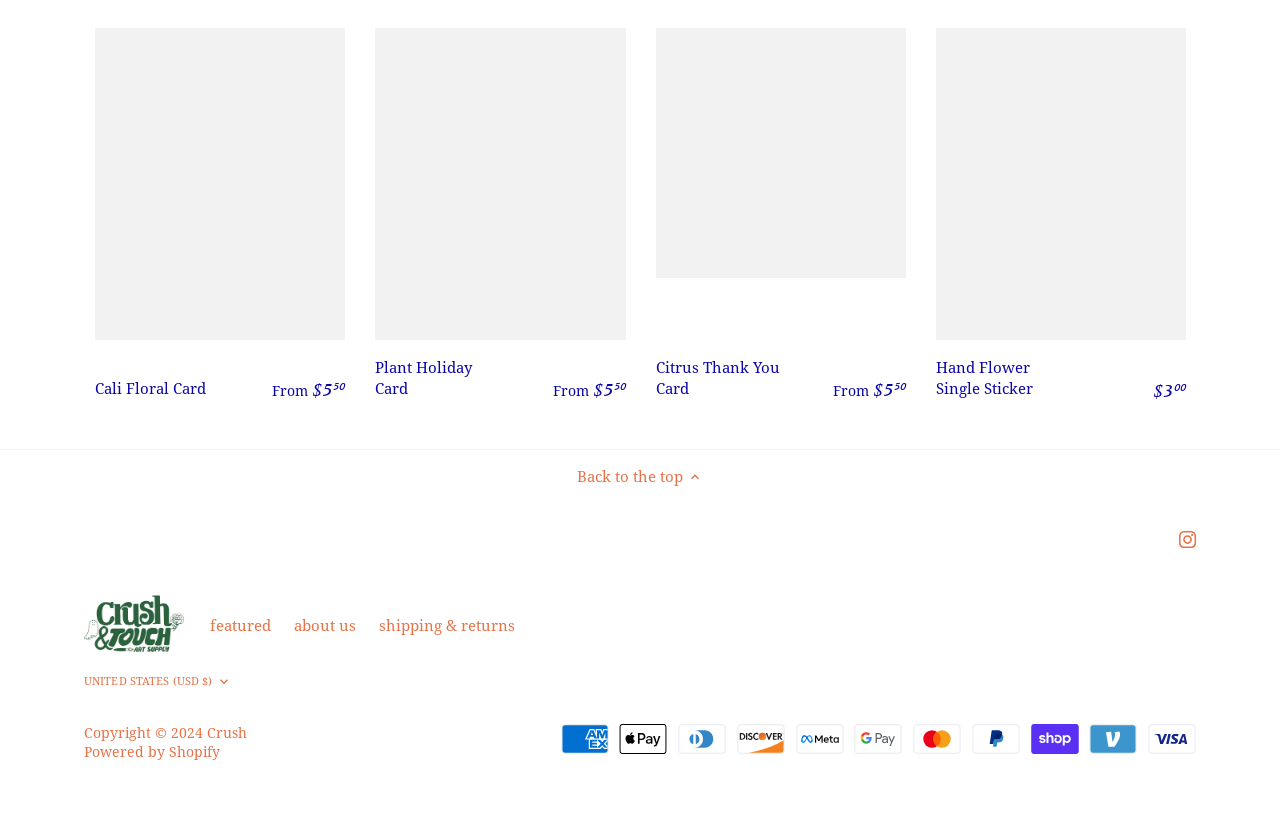Please identify the coordinates of the bounding box that should be clicked to fulfill this instruction: "Click the 'Quick buy' button".

[0.235, 0.36, 0.259, 0.397]